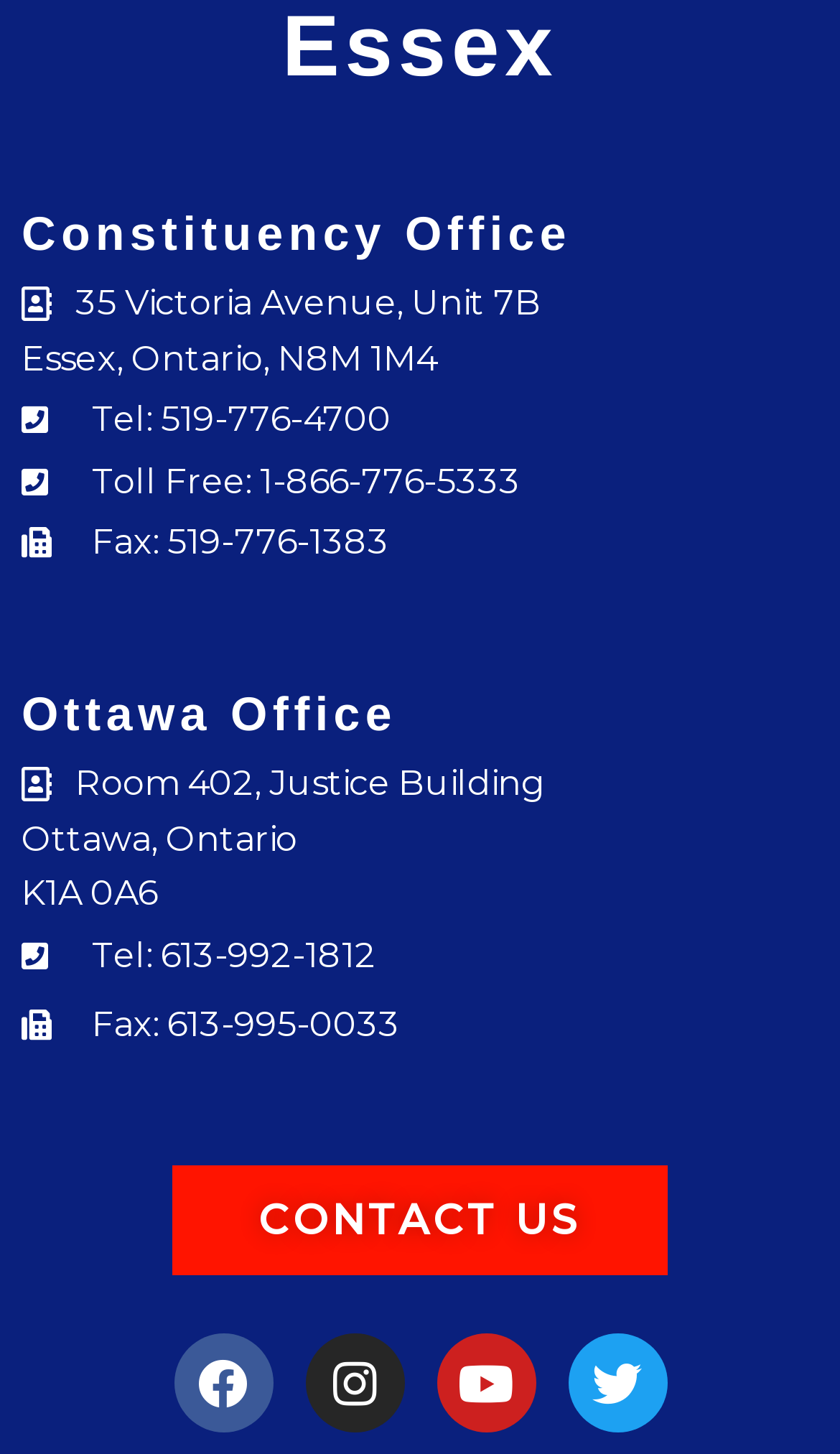What is the toll-free phone number for the Constituency Office?
Answer the question with a detailed and thorough explanation.

I found the toll-free phone number by looking at the StaticText element with the OCR text 'Toll Free: 1-866-776-5333' which is a child of the Root Element.